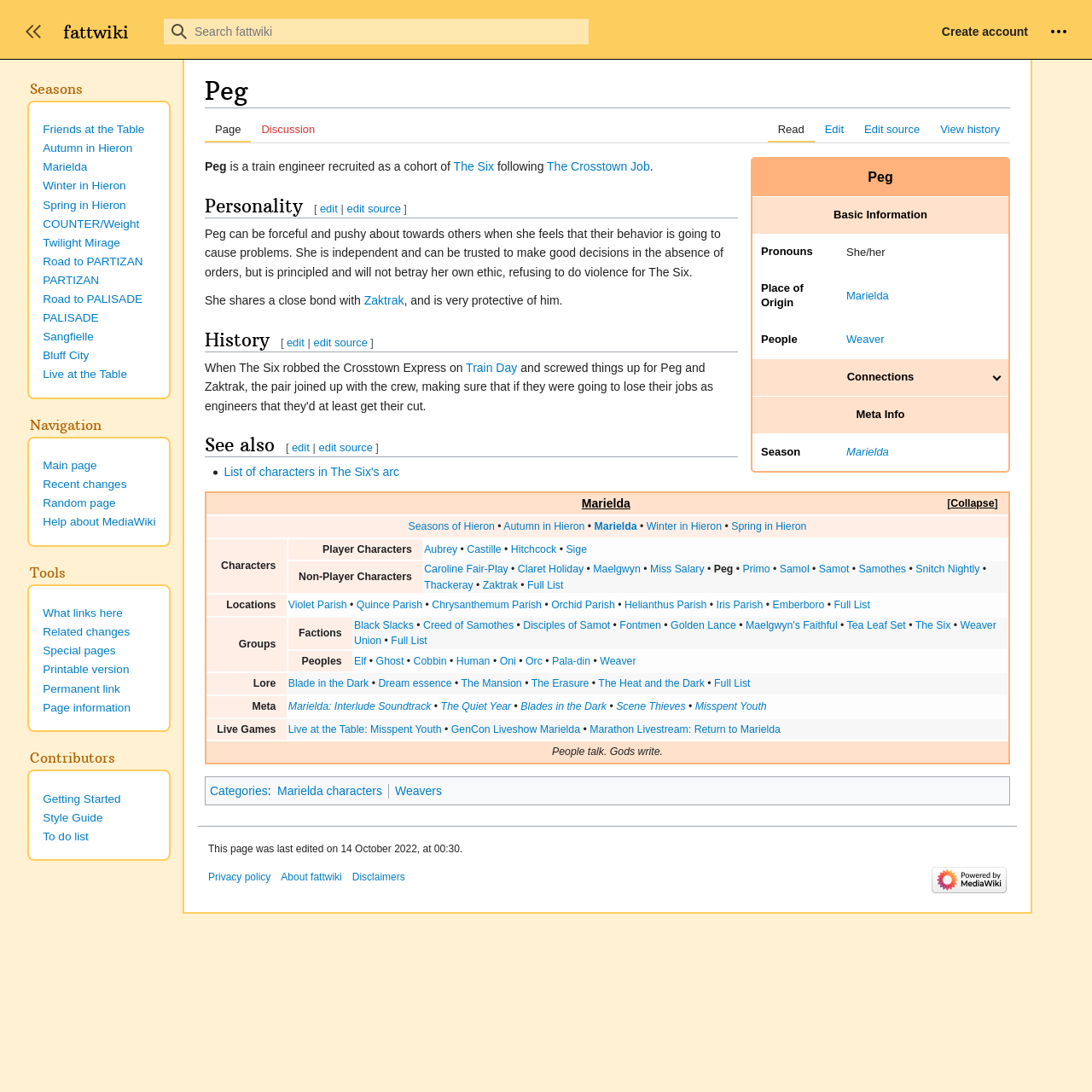Give a detailed explanation of the elements present on the webpage.

The webpage is a wiki page about a character named Peg from the Friends at the Table series. At the top of the page, there is a navigation menu with links to various sections, including "Seasons", "Navigation", "Tools", and "Contributors". Below the navigation menu, there is a search bar and a button to toggle the sidebar.

The main content of the page is divided into several sections. The first section is a header with the title "Peg" and a navigation menu with links to different namespaces, such as "Page" and "Discussion". Below the header, there is a section with basic information about Peg, including her pronouns, place of origin, and people she is connected to.

The next section is about Peg's personality, which describes her as forceful and pushy when she feels that others' behavior is problematic, but also independent and principled. This section also mentions her close bond with another character, Zaktrak, and her protective nature towards him.

Throughout the page, there are various links to other wiki pages, including pages about specific seasons, characters, and events. The page also has a table of contents on the right side, which allows users to quickly navigate to different sections of the page.